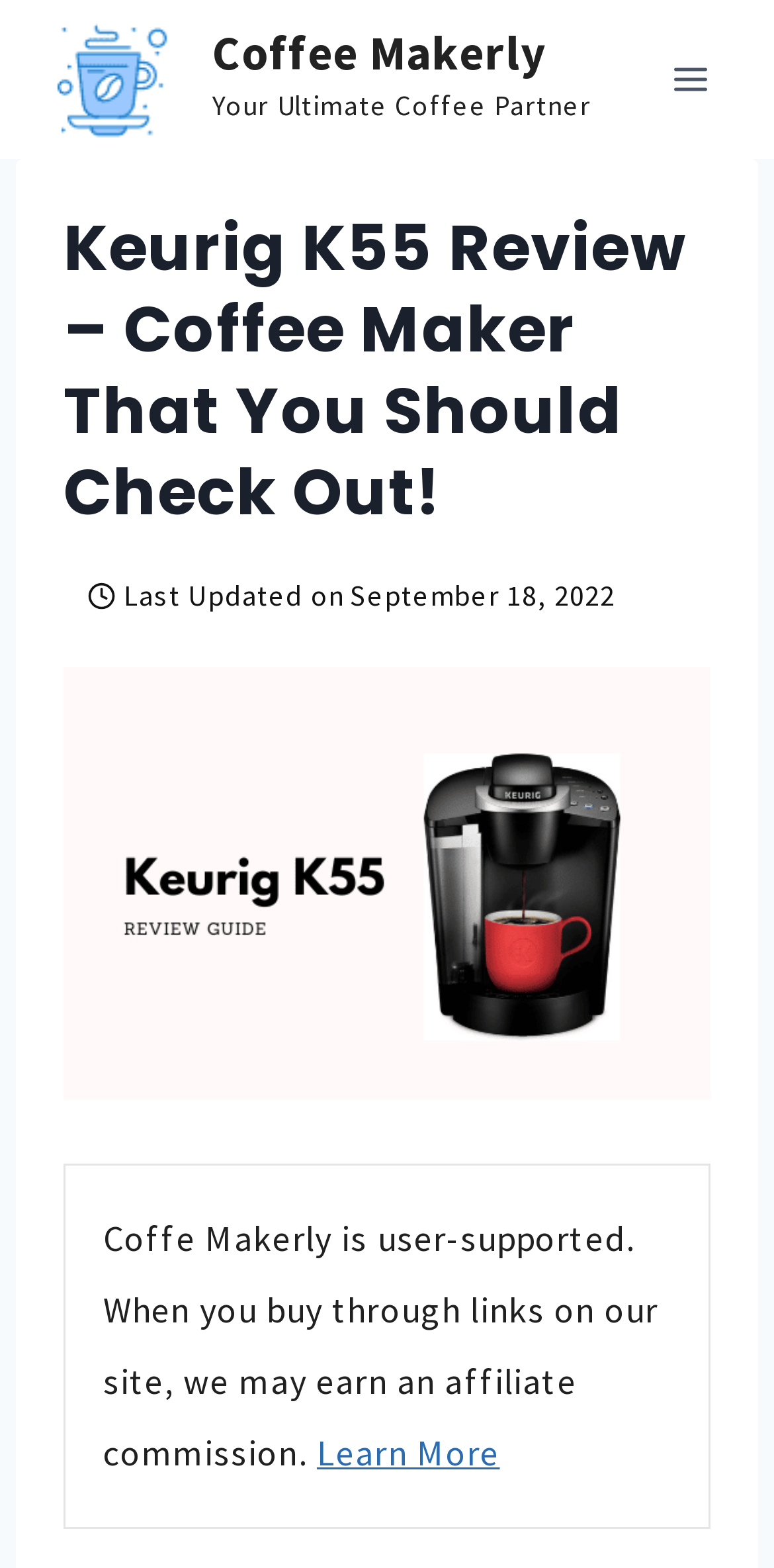Refer to the image and offer a detailed explanation in response to the question: What is the image above the 'Last Updated on' text?

The image above the 'Last Updated on' text can be identified by its bounding box coordinates, which are [0.112, 0.371, 0.148, 0.39]. This image is an icon representing hours.